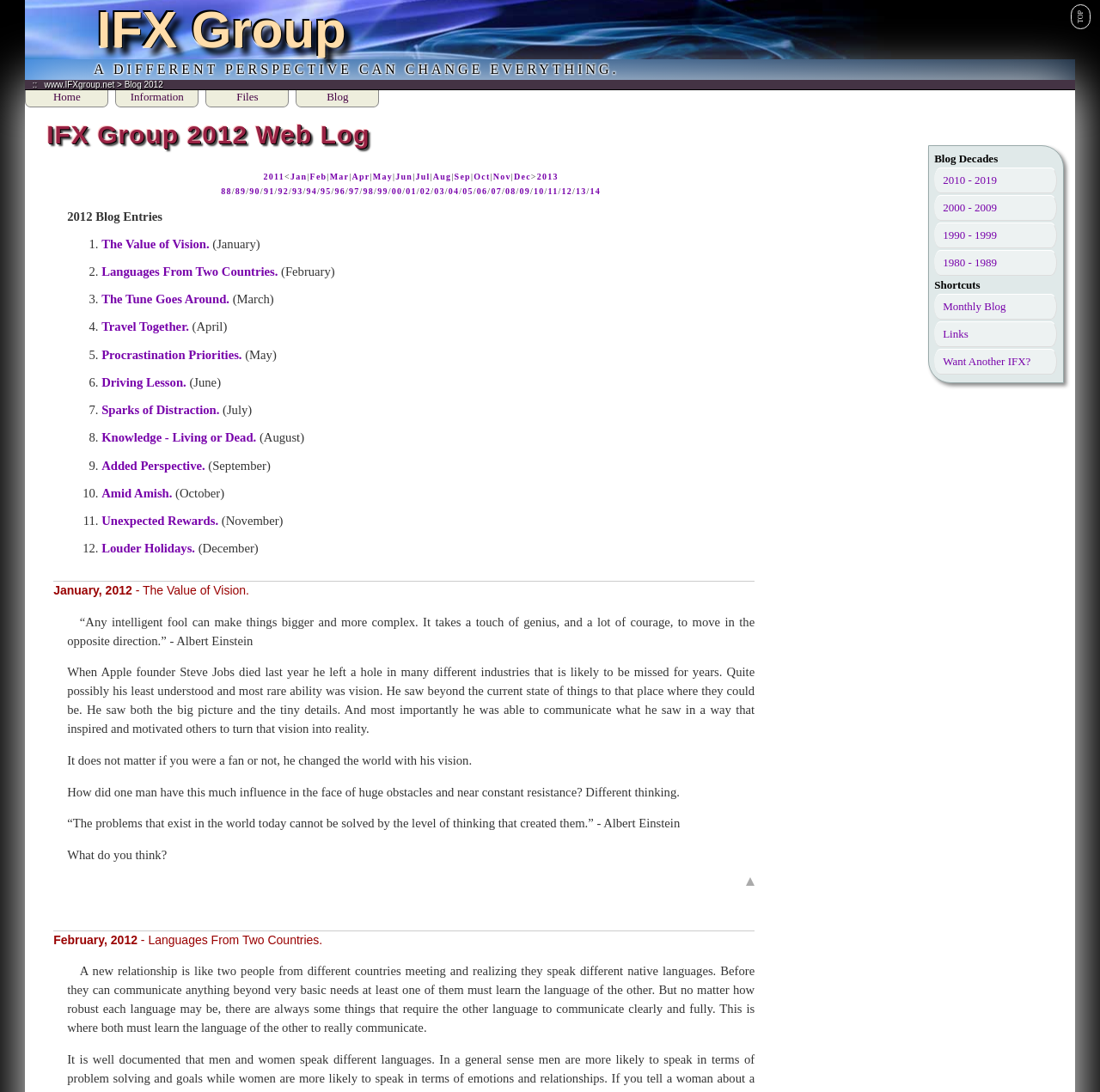Look at the image and write a detailed answer to the question: 
What is the title of the first blog entry?

The first blog entry is located in the main content area of the webpage and is marked with a list marker '1.'. The title of the blog entry is 'The Value of Vision.'.